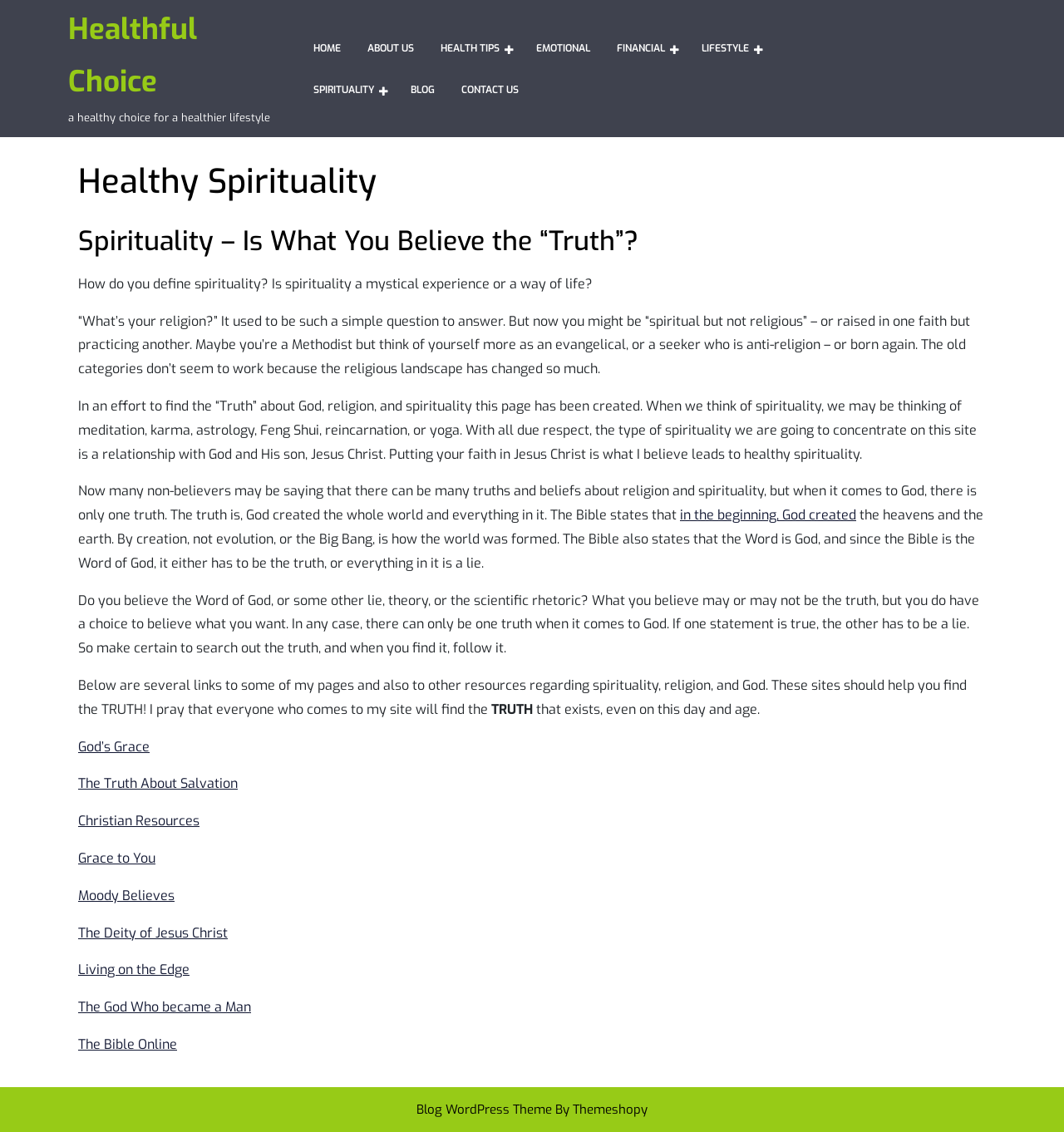What resources are provided on this webpage?
Kindly give a detailed and elaborate answer to the question.

The webpage provides links to other resources regarding spirituality, religion, and God, such as God's Grace, The Truth About Salvation, Christian Resources, etc., to help visitors find the truth.